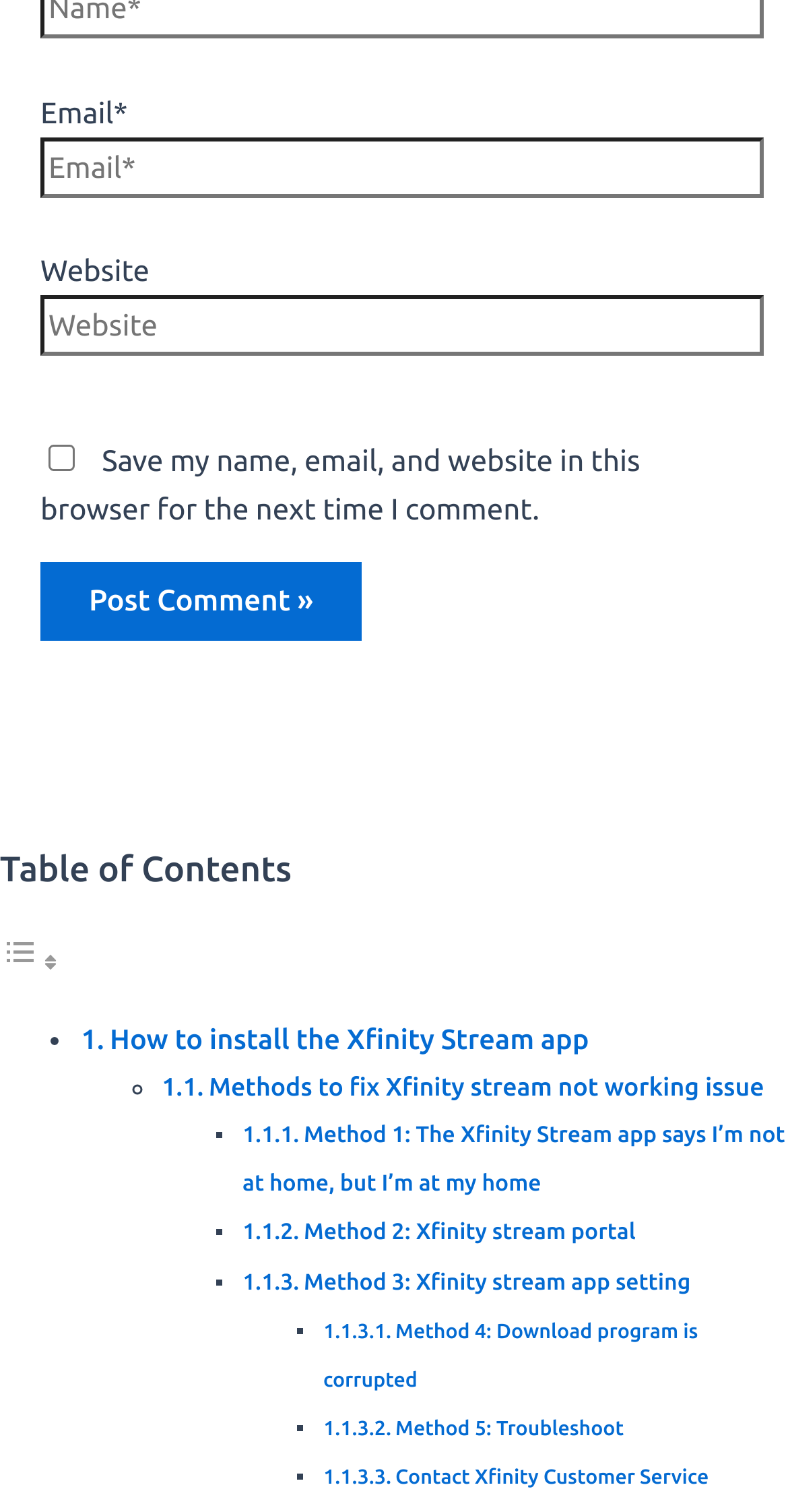Based on the image, provide a detailed response to the question:
What is the topic of the webpage?

The webpage contains links and text related to the Xfinity Stream app, such as installation, troubleshooting, and settings. This indicates that the topic of the webpage is the Xfinity Stream app.